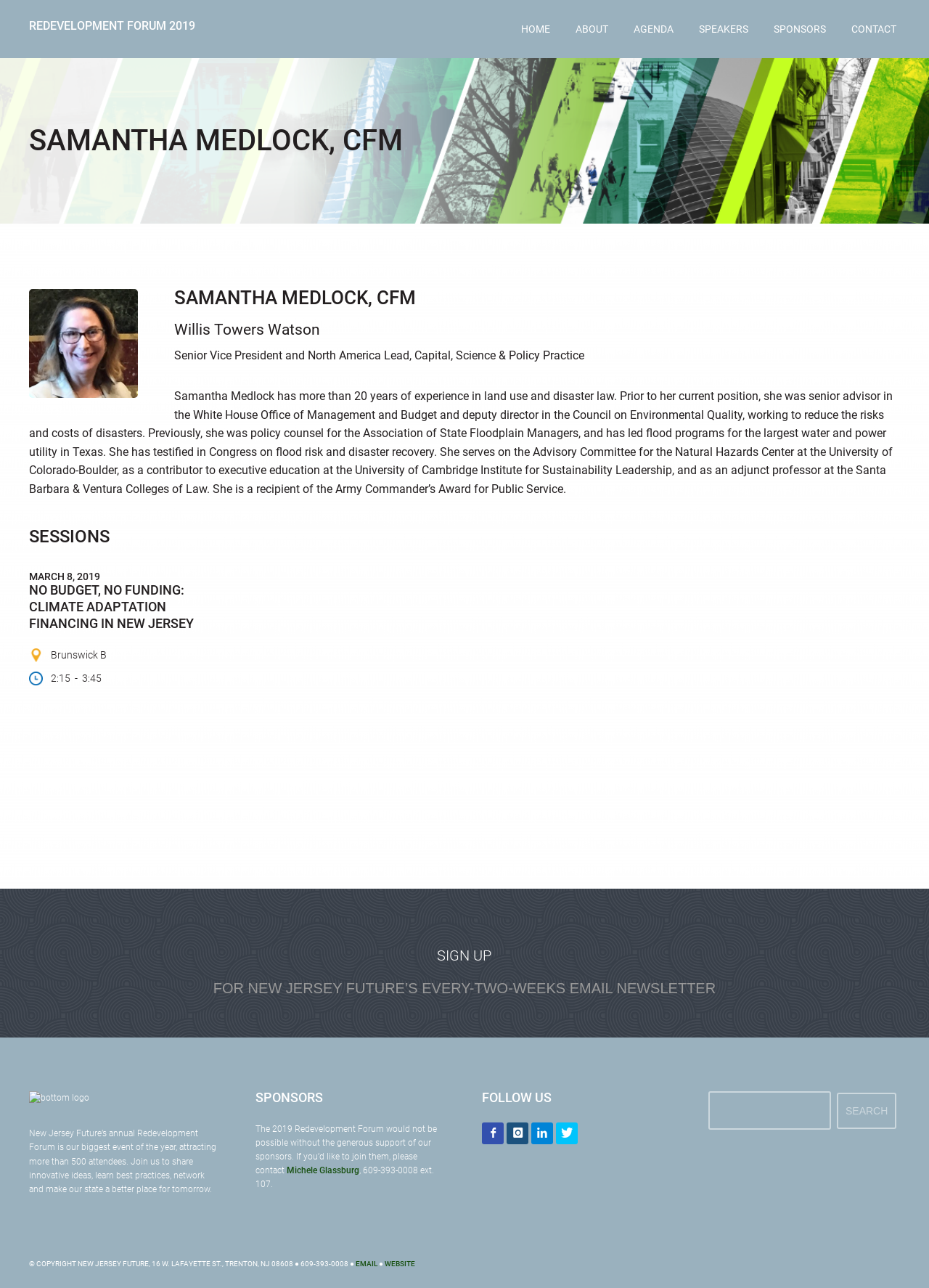Carefully examine the image and provide an in-depth answer to the question: What is the topic of the session on March 8, 2019?

I found the answer by looking at the heading 'MARCH 8, 2019' and then reading the heading 'NO BUDGET, NO FUNDING: CLIMATE ADAPTATION FINANCING IN NEW JERSEY' which is below it.